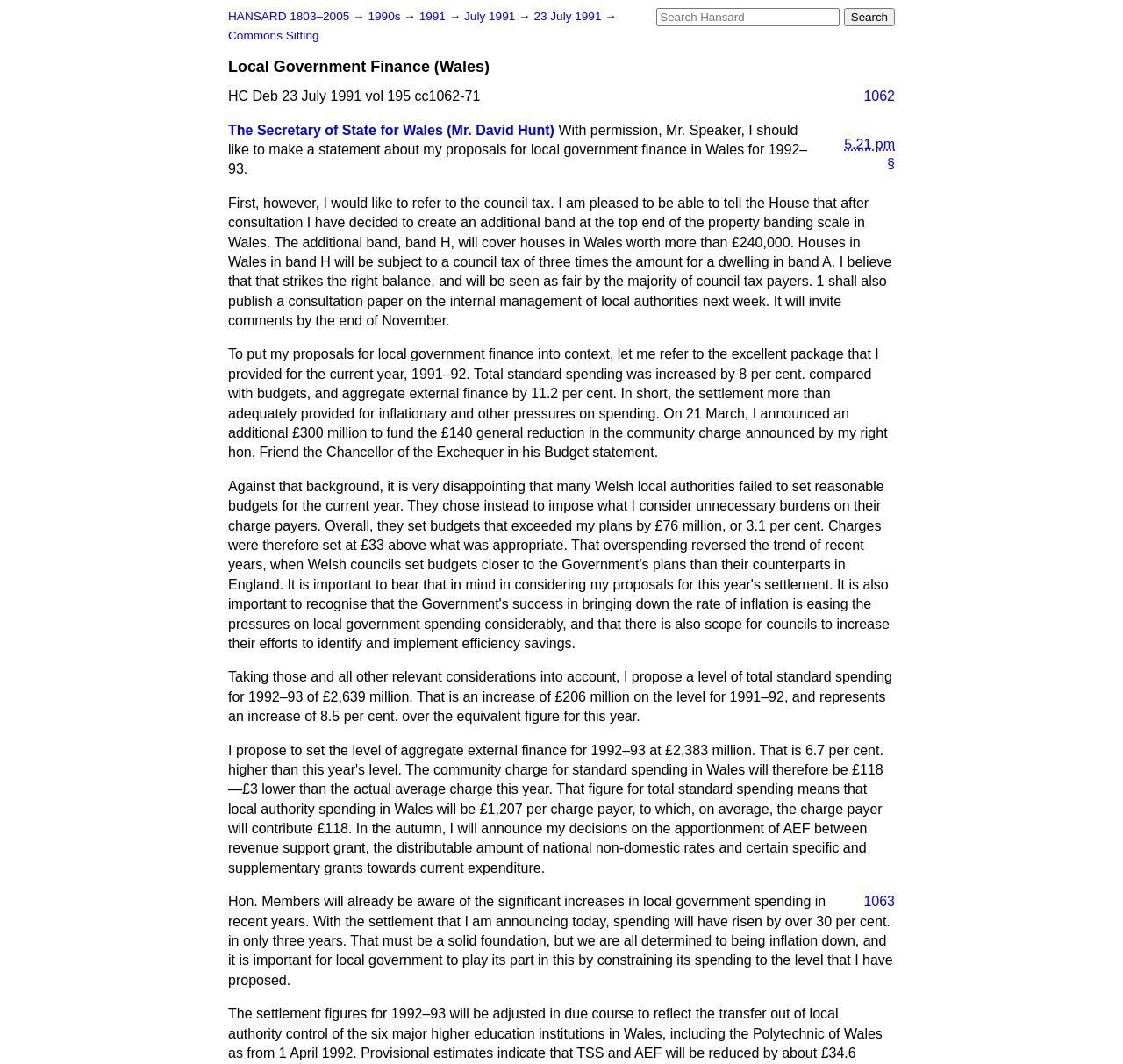Please predict the bounding box coordinates of the element's region where a click is necessary to complete the following instruction: "Read the statement by The Secretary of State for Wales". The coordinates should be represented by four float numbers between 0 and 1, i.e., [left, top, right, bottom].

[0.203, 0.115, 0.494, 0.129]